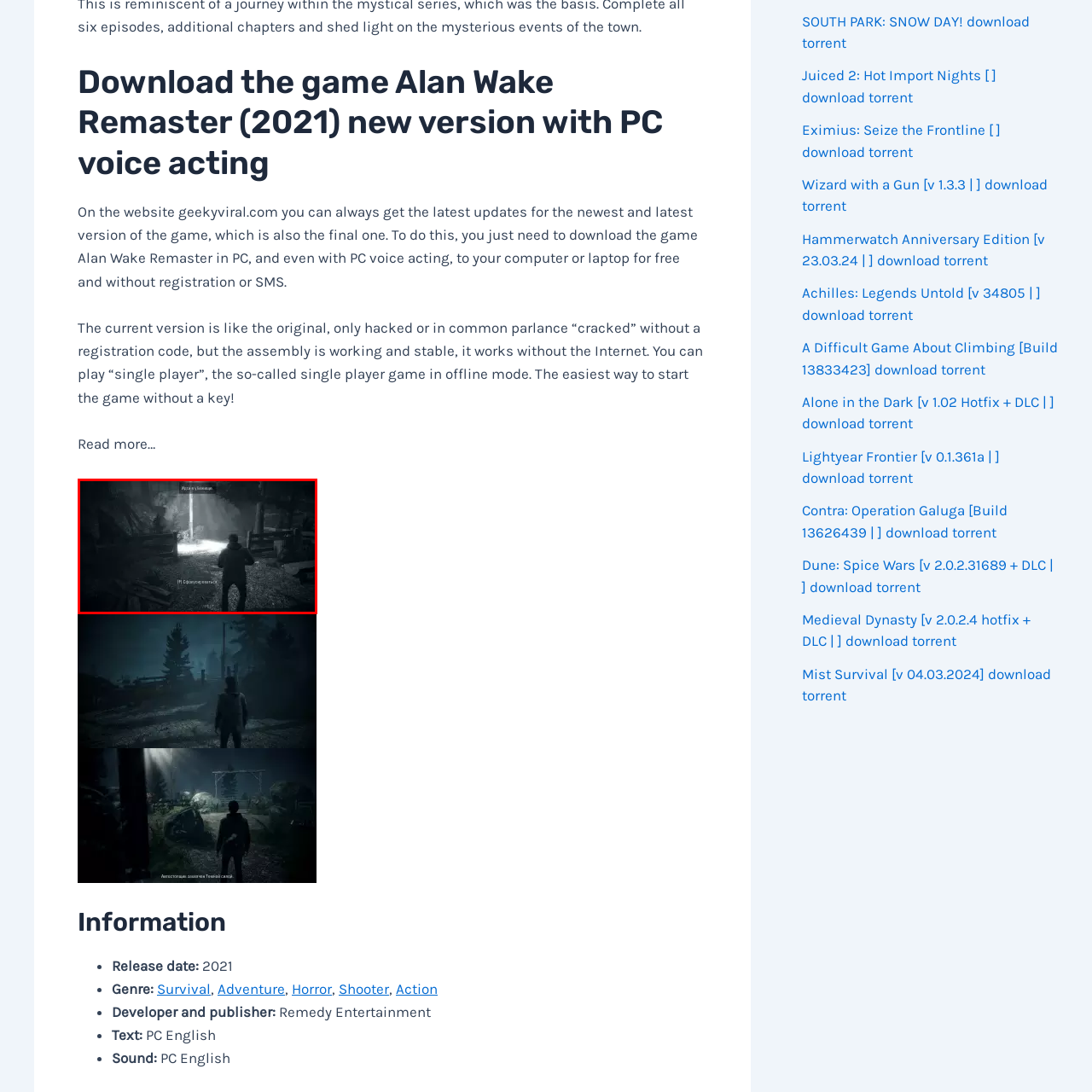Offer a detailed caption for the image that is surrounded by the red border.

This image is a captivating screenshot from the game "Alan Wake Remastered," showcasing a character standing in a dimly lit forest environment. A beam of light breaks through the canopy, illuminating the scene and adding an eerie atmosphere. The foreground features the silhouetted figure of Alan Wake, creating a sense of immersion as players navigate through suspenseful situations. The interface includes cryptic text in a foreign language that hints at the game's survival and adventure themes, inviting players into an engaging narrative filled with psychological horror elements. The overall aesthetic reflects the game's dark, moody art style, making it a visually striking representation of this popular title.